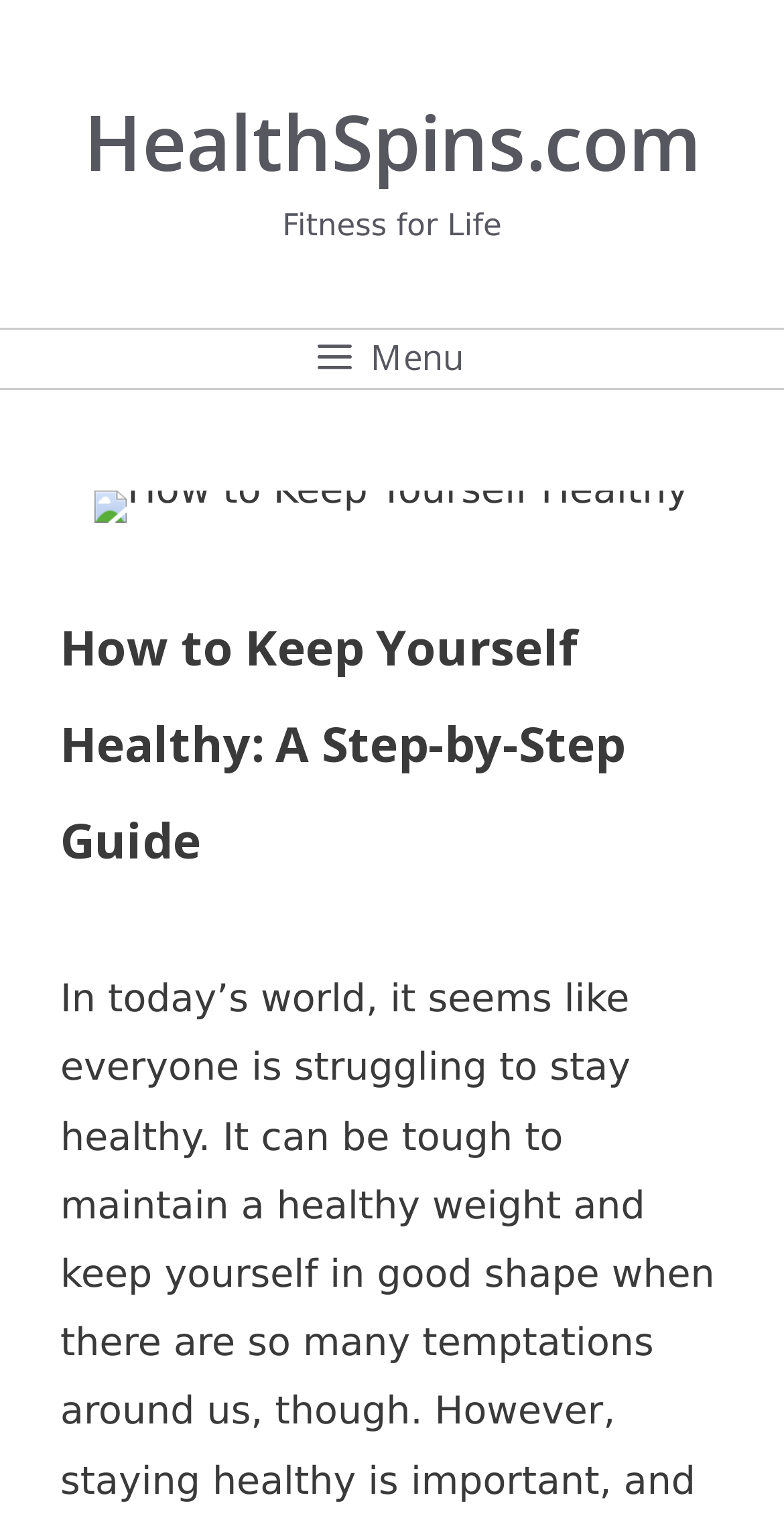What is the tagline of the website?
Answer briefly with a single word or phrase based on the image.

Fitness for Life